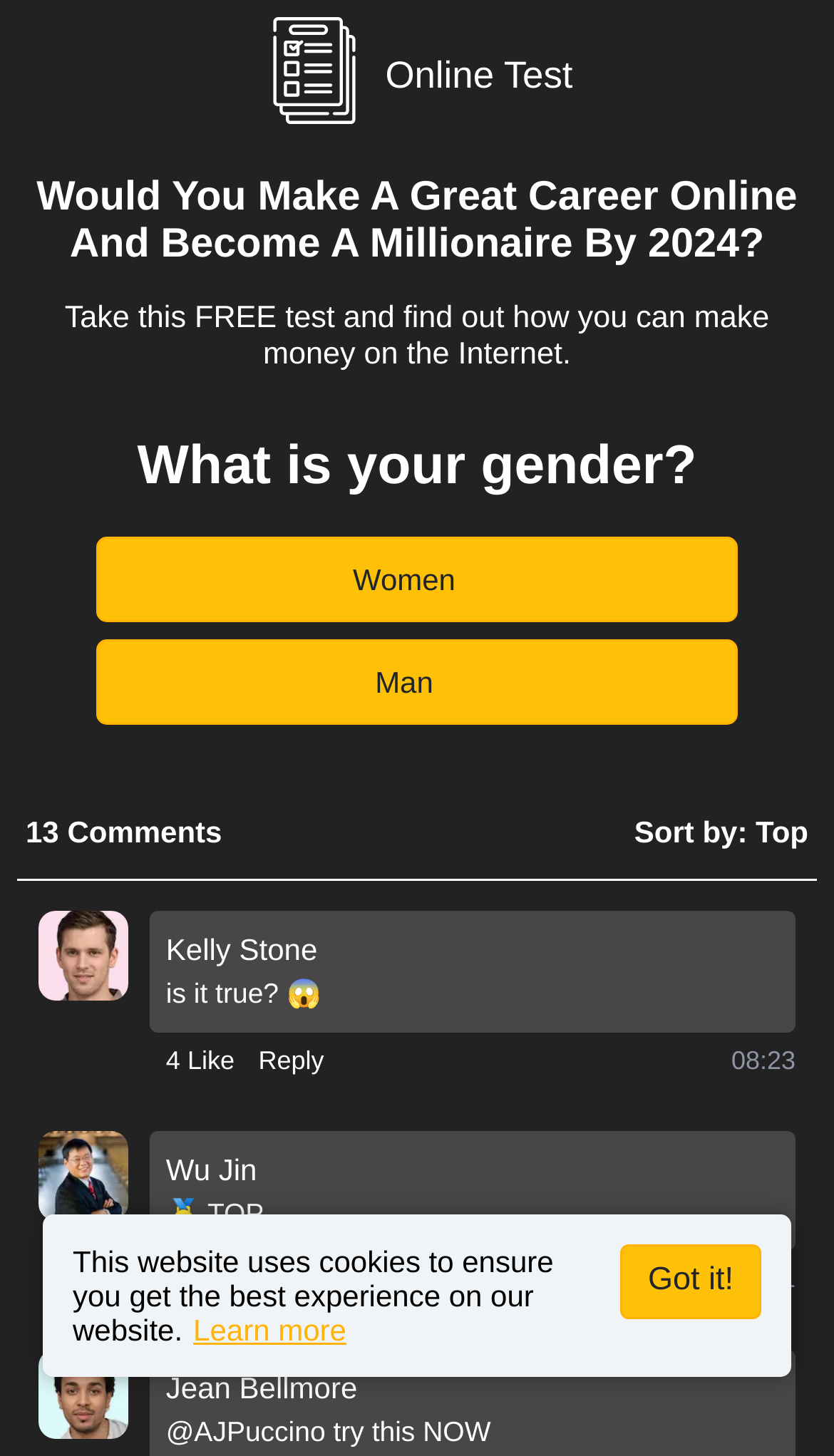Locate the bounding box of the UI element defined by this description: "1 Like". The coordinates should be given as four float numbers between 0 and 1, formatted as [left, top, right, bottom].

[0.199, 0.865, 0.281, 0.891]